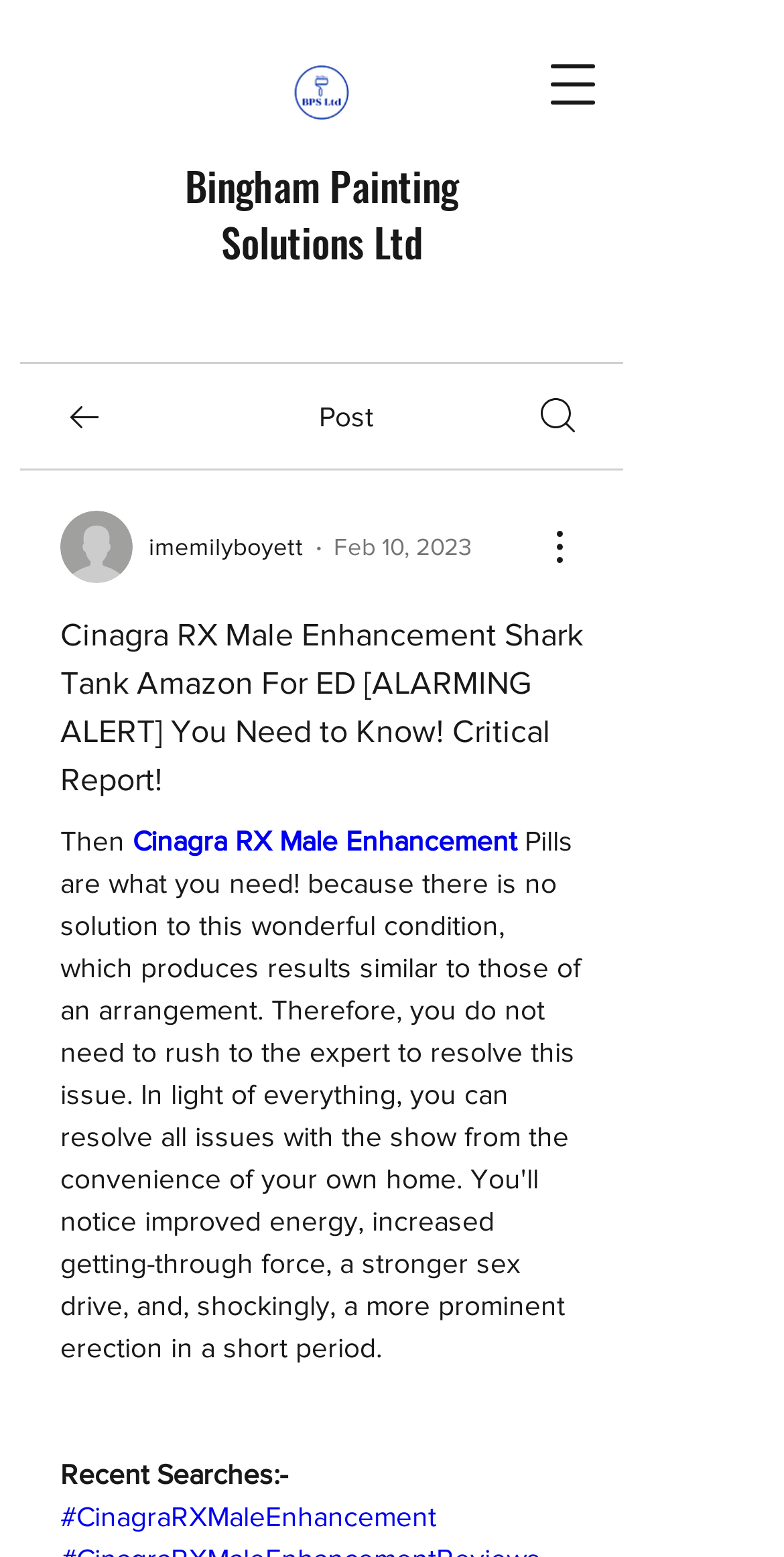Find the bounding box coordinates of the clickable area required to complete the following action: "Visit Bingham Painting Solutions Ltd website".

[0.236, 0.099, 0.585, 0.175]